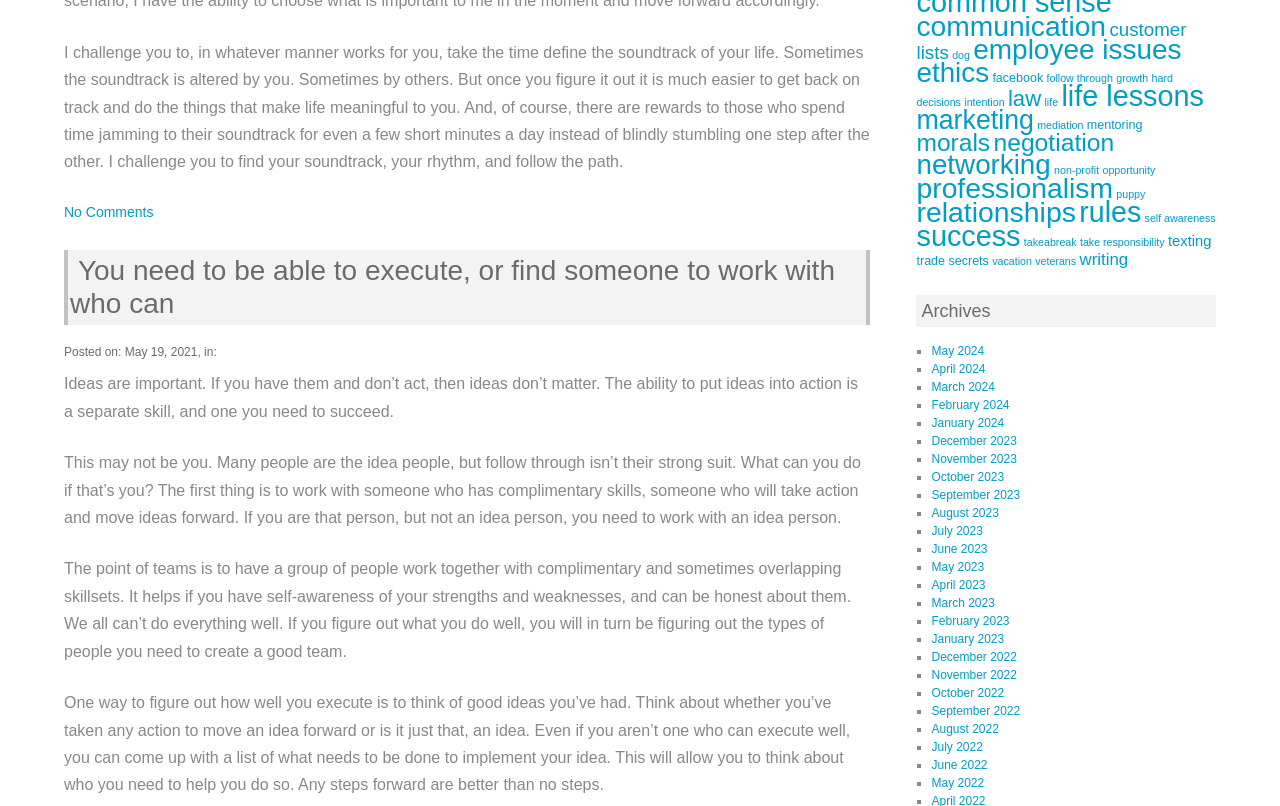What is the purpose of teams according to the article?
With the help of the image, please provide a detailed response to the question.

The purpose of teams is mentioned in the article as 'The point of teams is to have a group of people work together with complimentary and sometimes overlapping skillsets.' This suggests that teams are formed to bring together individuals with different strengths and weaknesses to achieve a common goal.